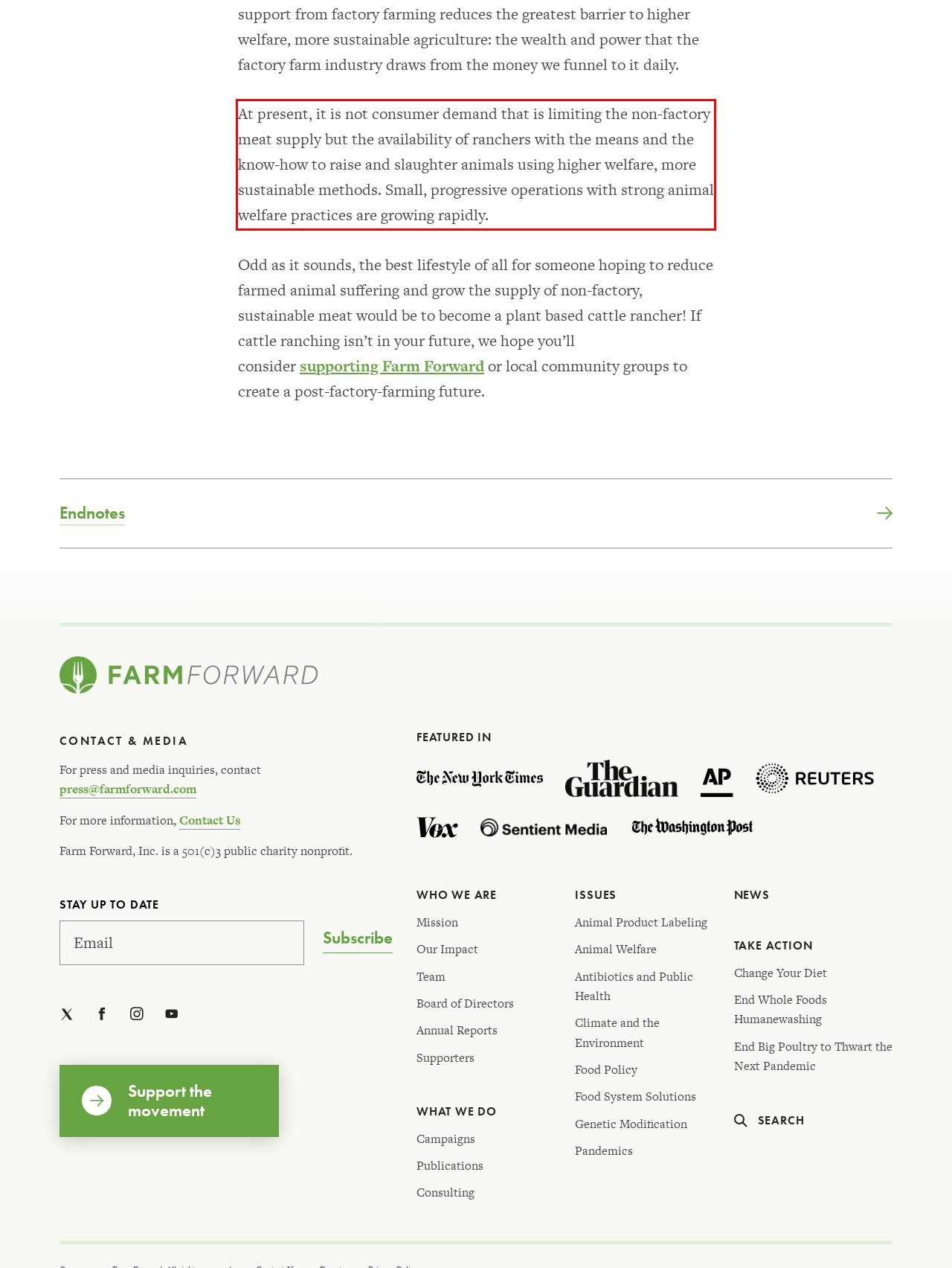Observe the screenshot of the webpage, locate the red bounding box, and extract the text content within it.

At present, it is not consumer demand that is limiting the non-factory meat supply but the availability of ranchers with the means and the know-how to raise and slaughter animals using higher welfare, more sustainable methods. Small, progressive operations with strong animal welfare practices are growing rapidly.